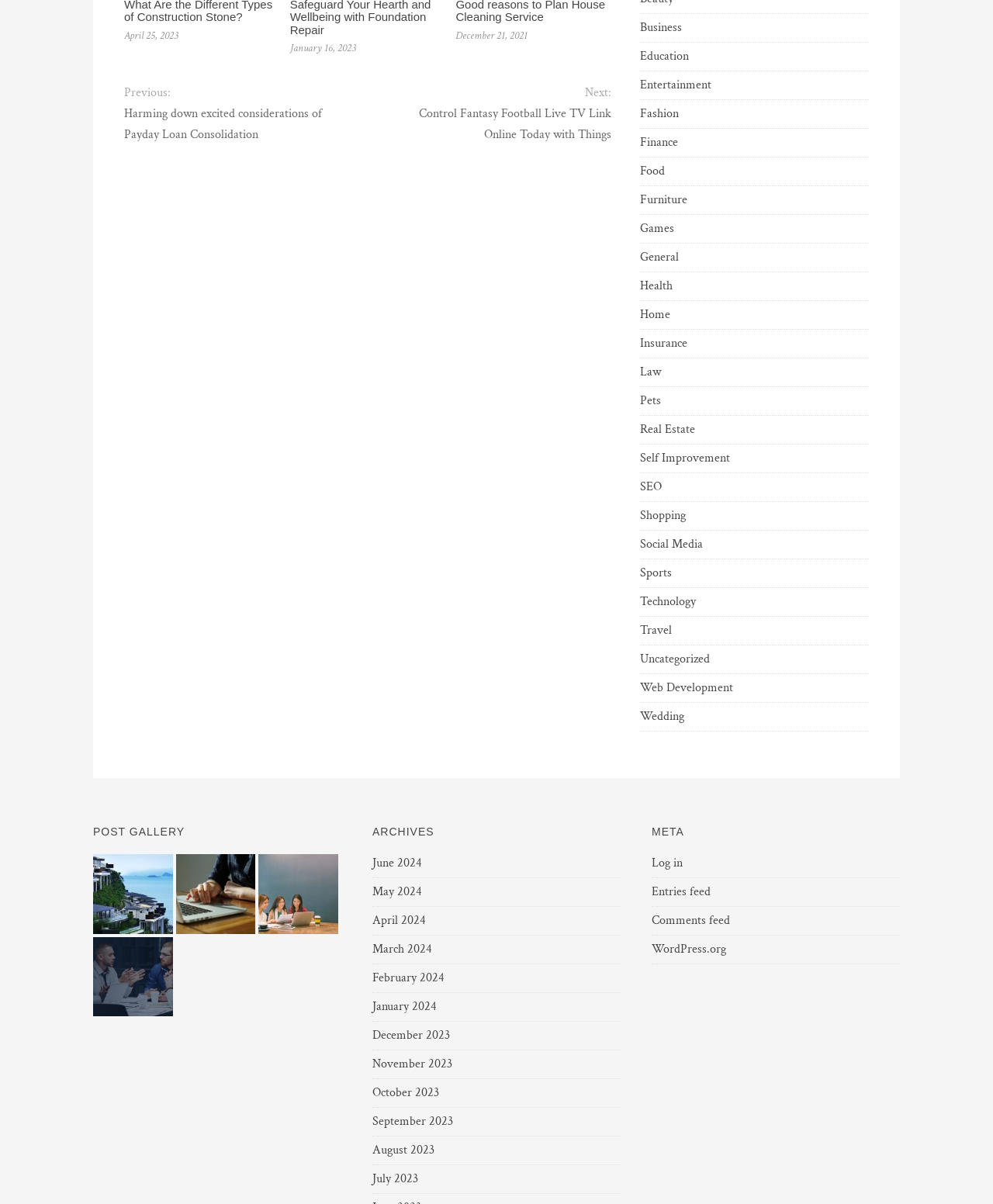Answer briefly with one word or phrase:
What is the date of the first post?

April 25, 2023